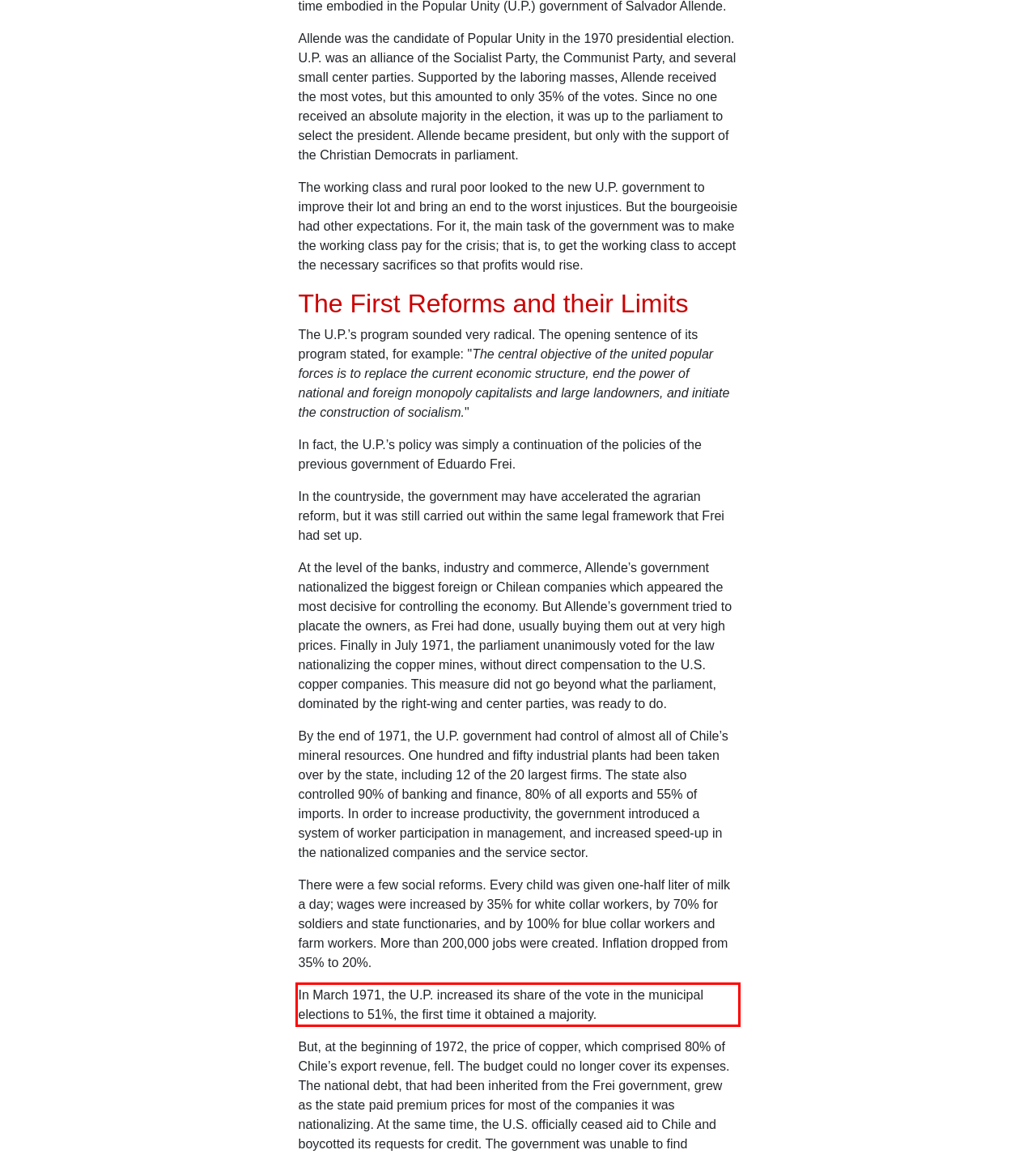Please analyze the screenshot of a webpage and extract the text content within the red bounding box using OCR.

In March 1971, the U.P. increased its share of the vote in the municipal elections to 51%, the first time it obtained a majority.